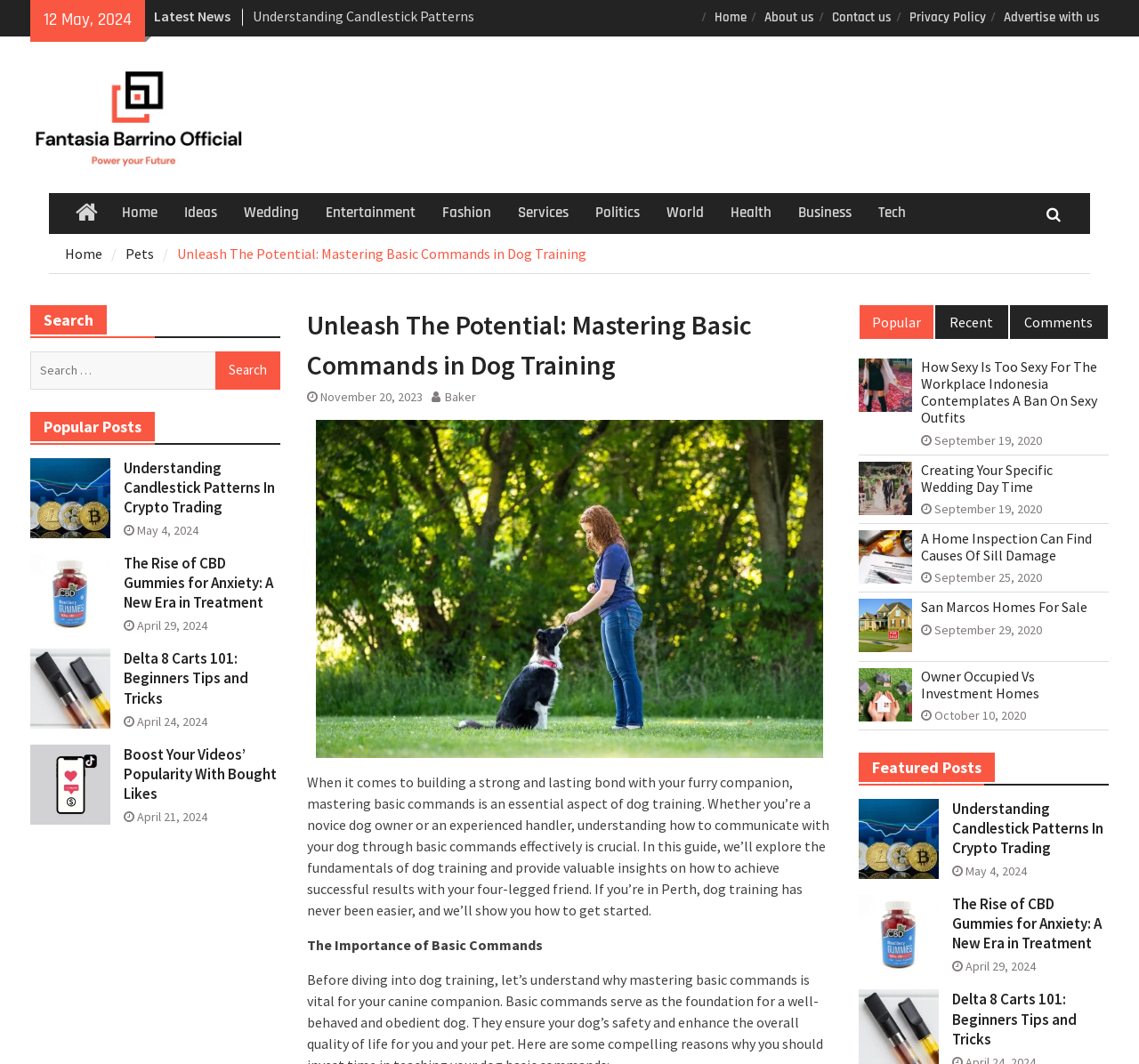Please answer the following question using a single word or phrase: What is the category of the post 'Unleash The Potential: Mastering Basic Commands in Dog Training'?

Pets